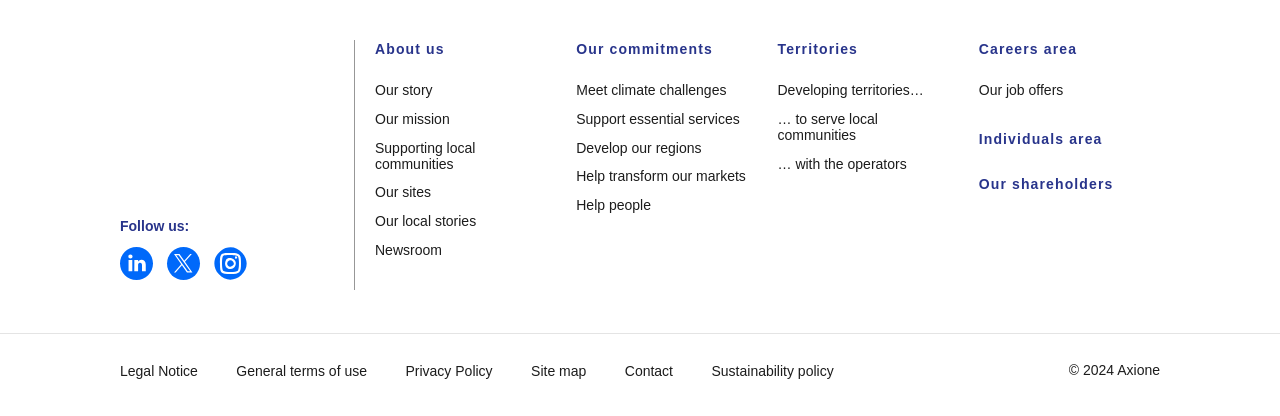Kindly determine the bounding box coordinates of the area that needs to be clicked to fulfill this instruction: "Follow Axione on LinkedIn".

[0.094, 0.634, 0.12, 0.674]